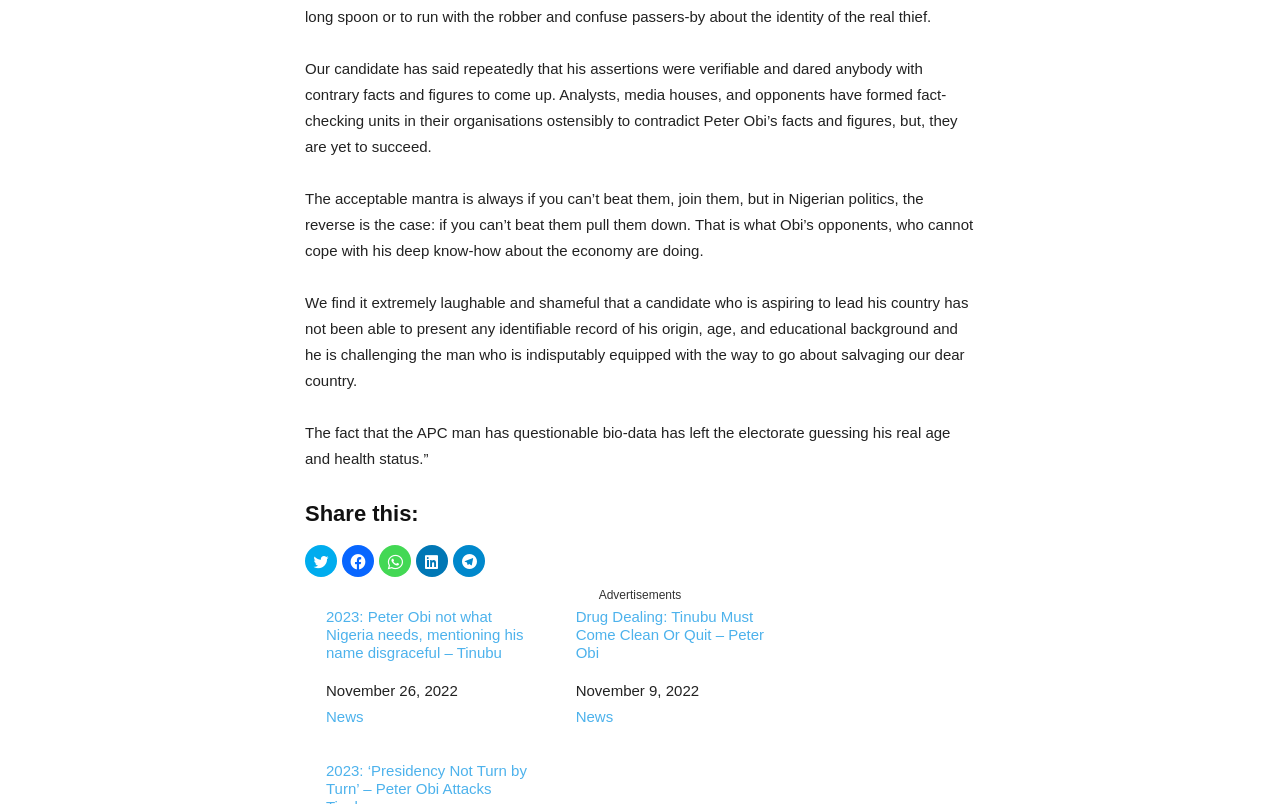What is the category of the news article?
Using the details shown in the screenshot, provide a comprehensive answer to the question.

The category of the news article can be determined by examining the description list detail element with the link 'News', which is associated with the news article.